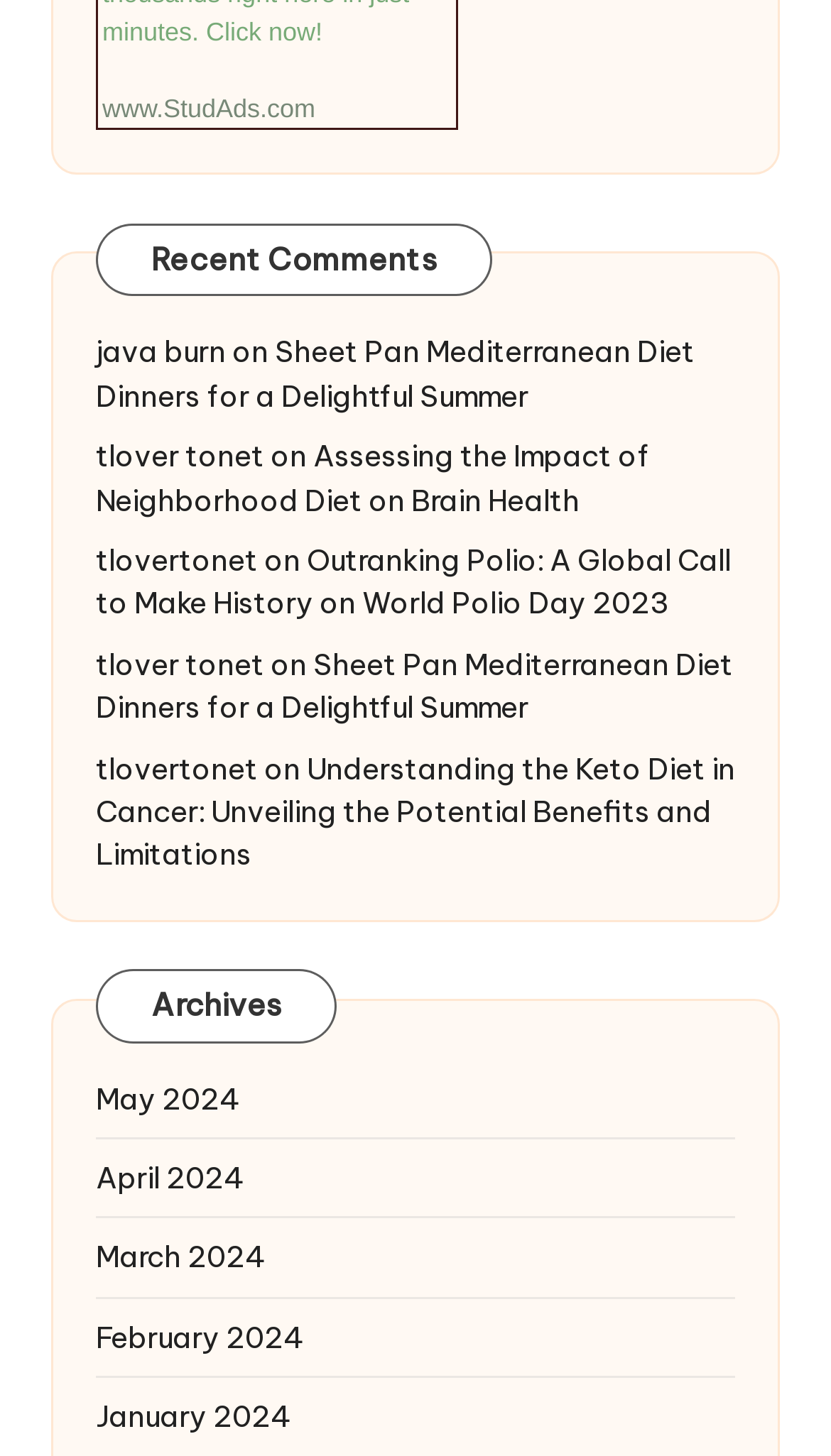Determine the bounding box coordinates for the area that should be clicked to carry out the following instruction: "visit May 2024 archives".

[0.115, 0.74, 0.885, 0.769]